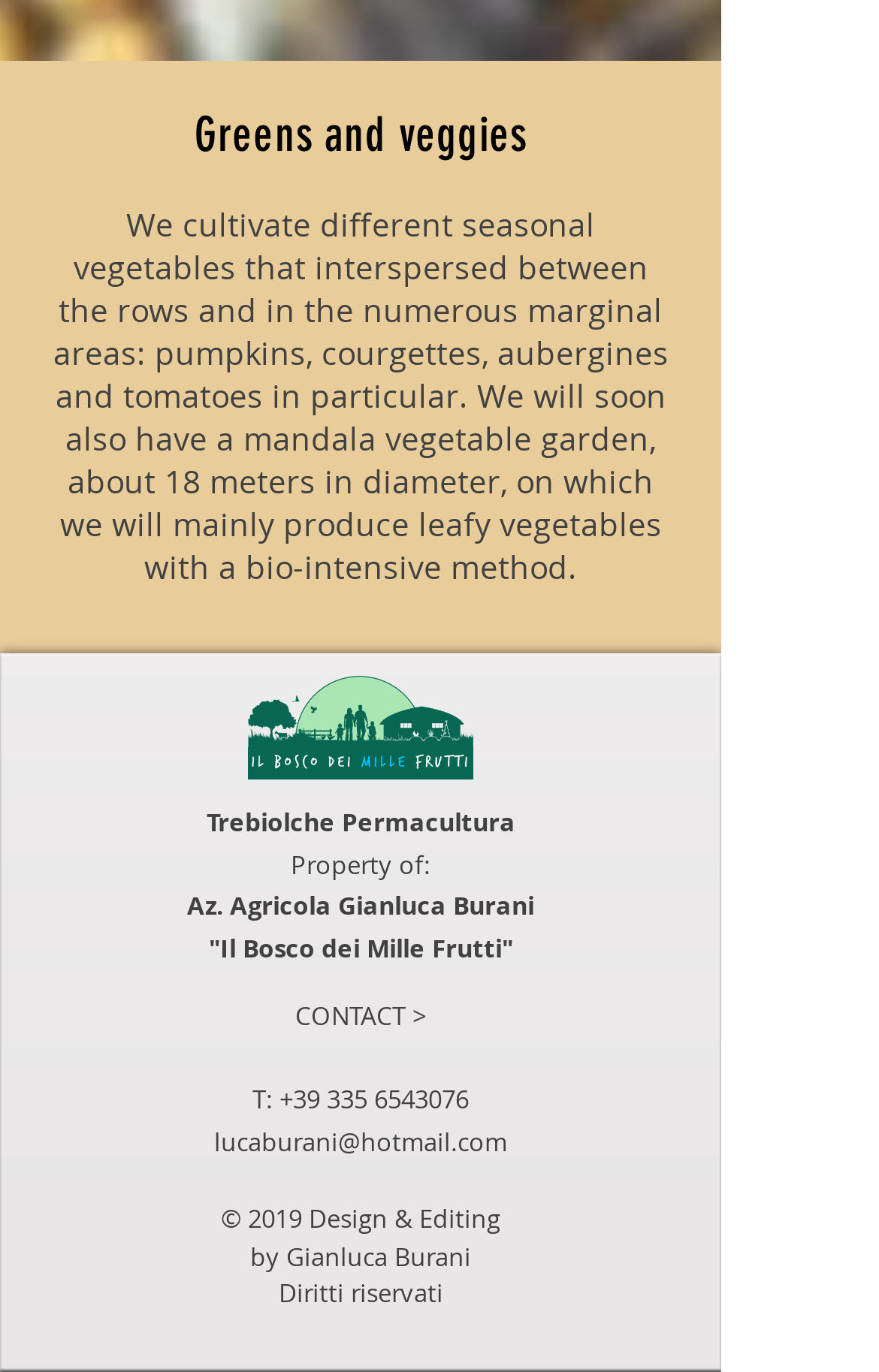What type of vegetables are cultivated?
Please provide a single word or phrase based on the screenshot.

Seasonal vegetables